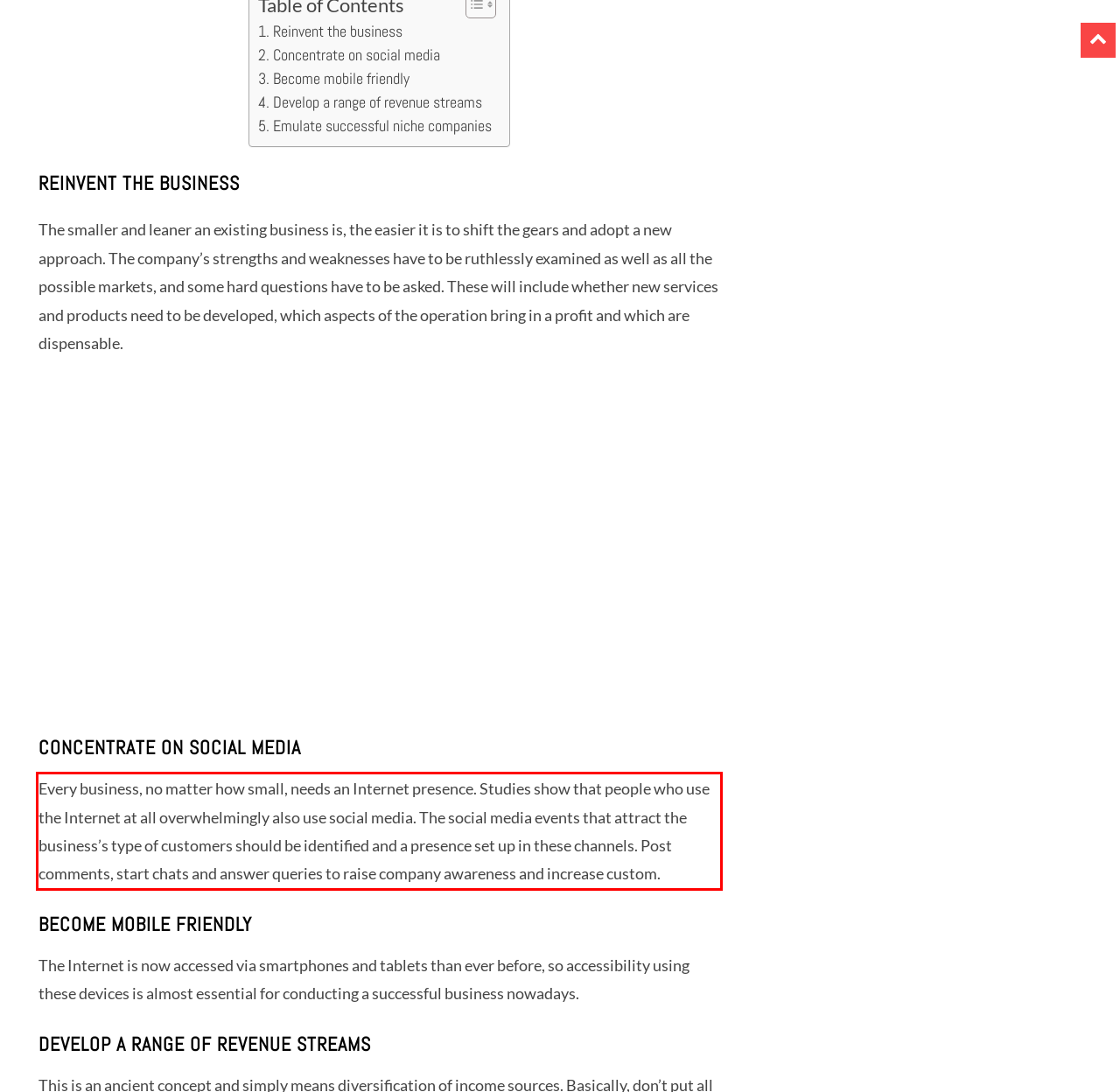Please examine the screenshot of the webpage and read the text present within the red rectangle bounding box.

Every business, no matter how small, needs an Internet presence. Studies show that people who use the Internet at all overwhelmingly also use social media. The social media events that attract the business’s type of customers should be identified and a presence set up in these channels. Post comments, start chats and answer queries to raise company awareness and increase custom.